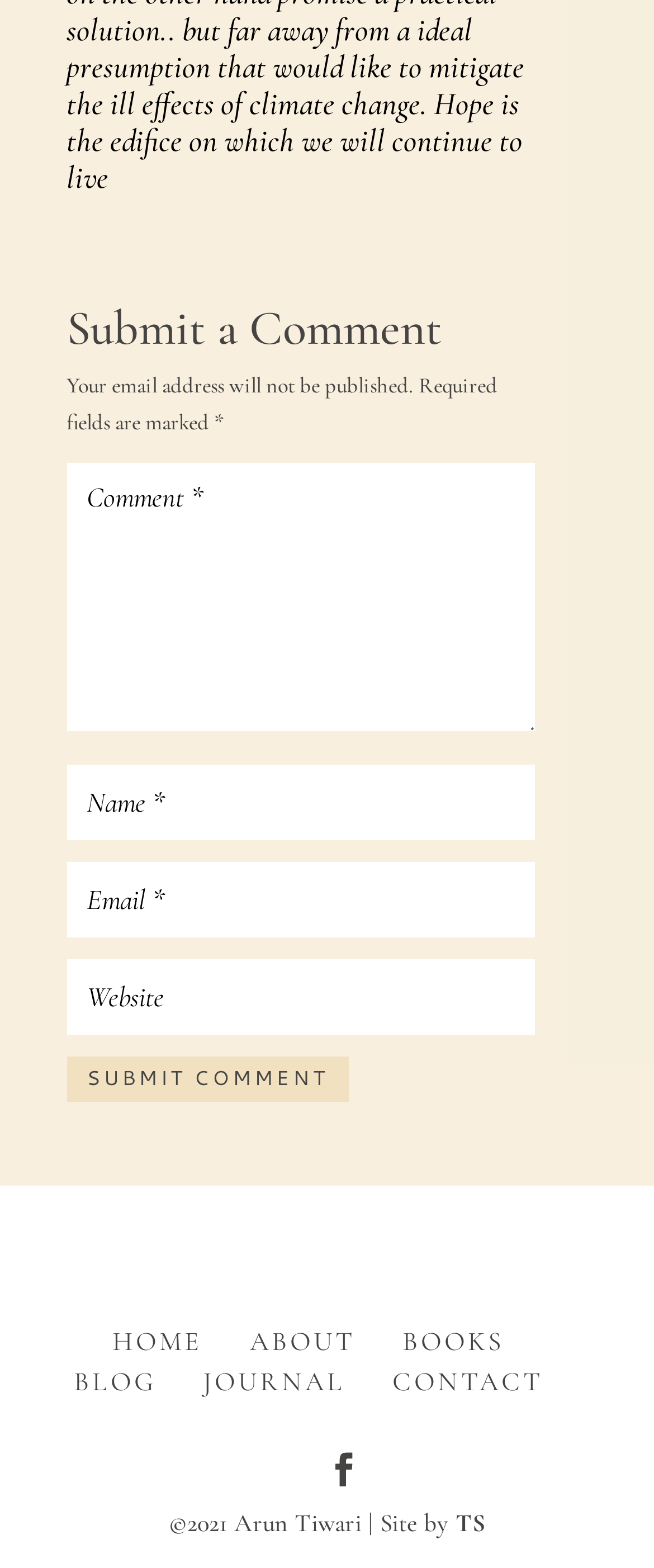What is the purpose of the webpage?
Please give a detailed and elaborate answer to the question based on the image.

The webpage has a heading 'Submit a Comment' and several text boxes to input name, email, and comment, indicating that the purpose of the webpage is to submit a comment.